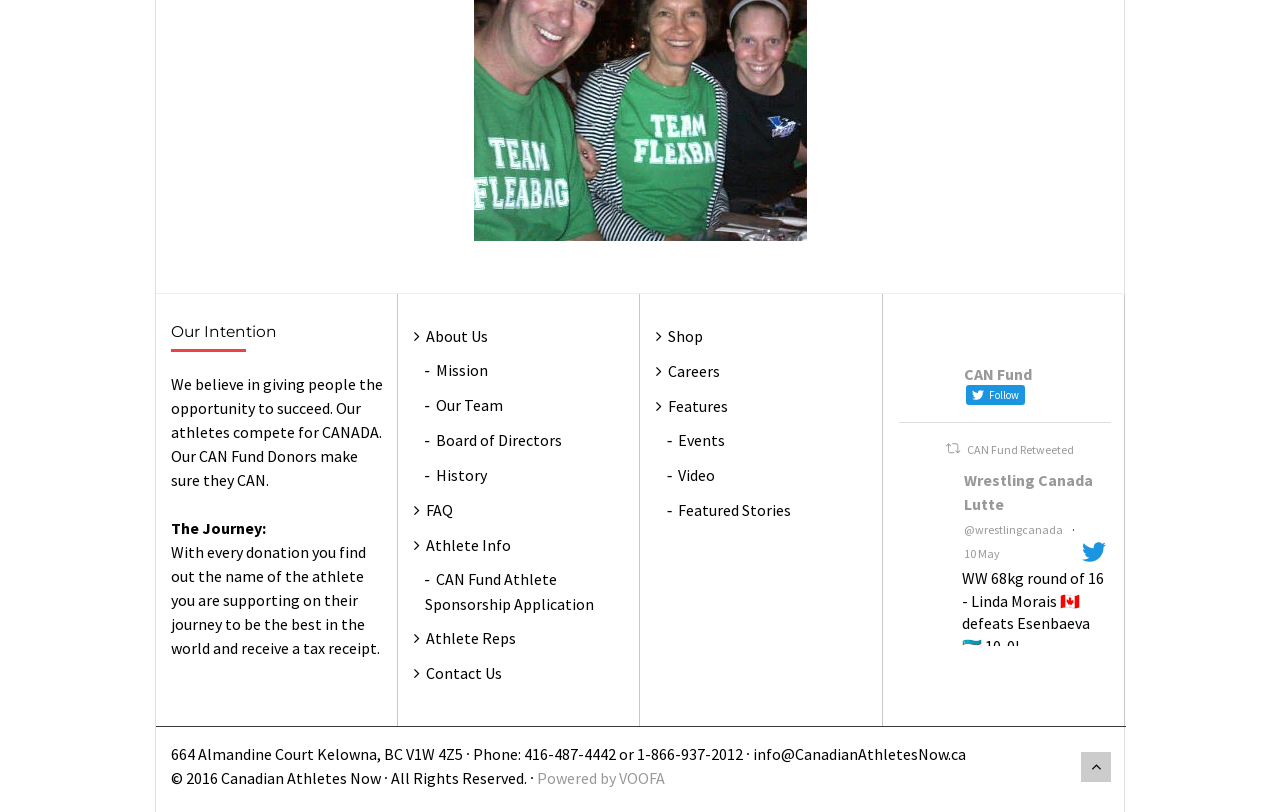Could you locate the bounding box coordinates for the section that should be clicked to accomplish this task: "Click on 'About Us'".

[0.332, 0.402, 0.381, 0.426]